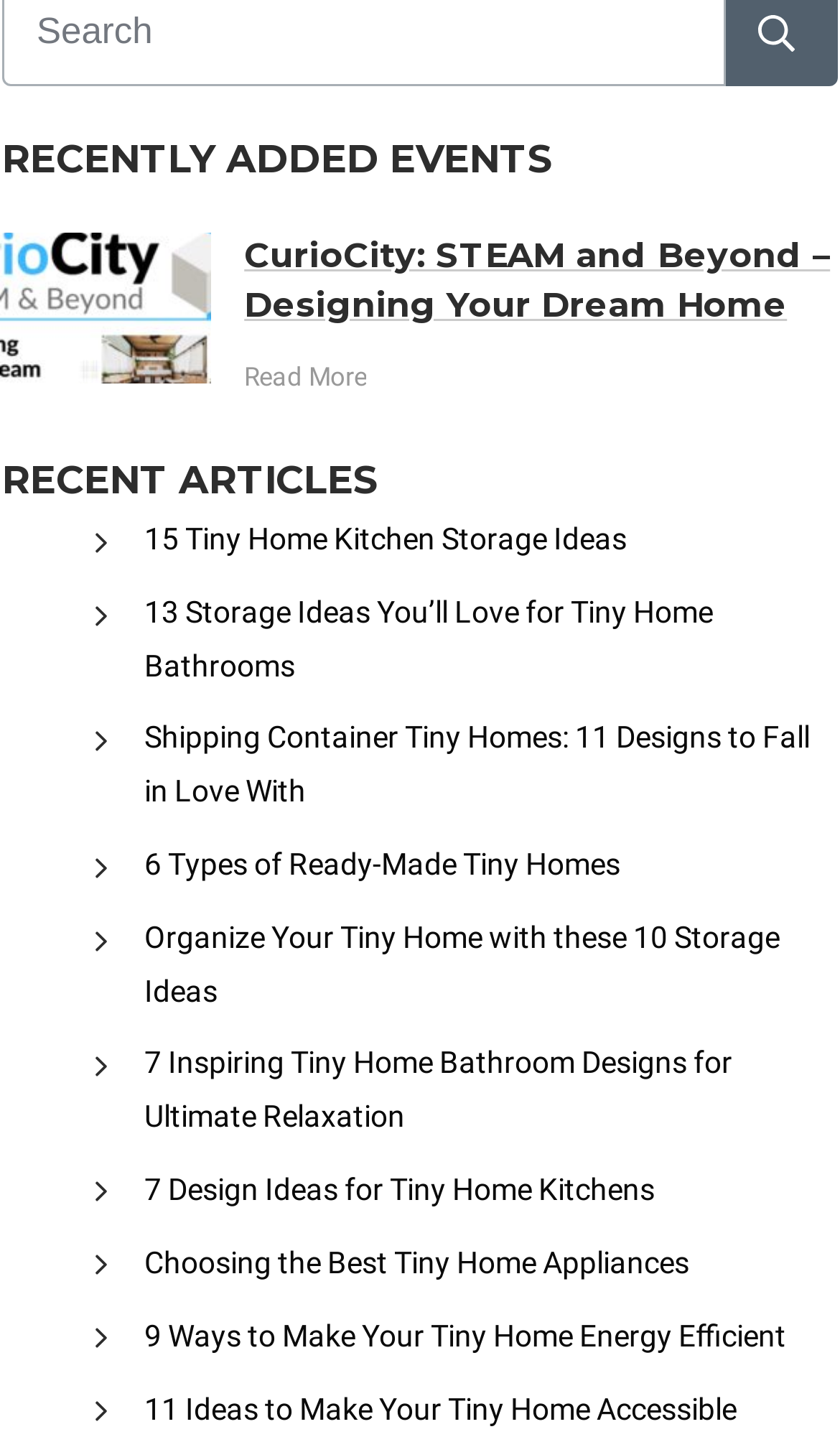Please locate the bounding box coordinates of the element that needs to be clicked to achieve the following instruction: "Click on 15 Tiny Home Kitchen Storage Ideas". The coordinates should be four float numbers between 0 and 1, i.e., [left, top, right, bottom].

[0.172, 0.356, 0.746, 0.393]